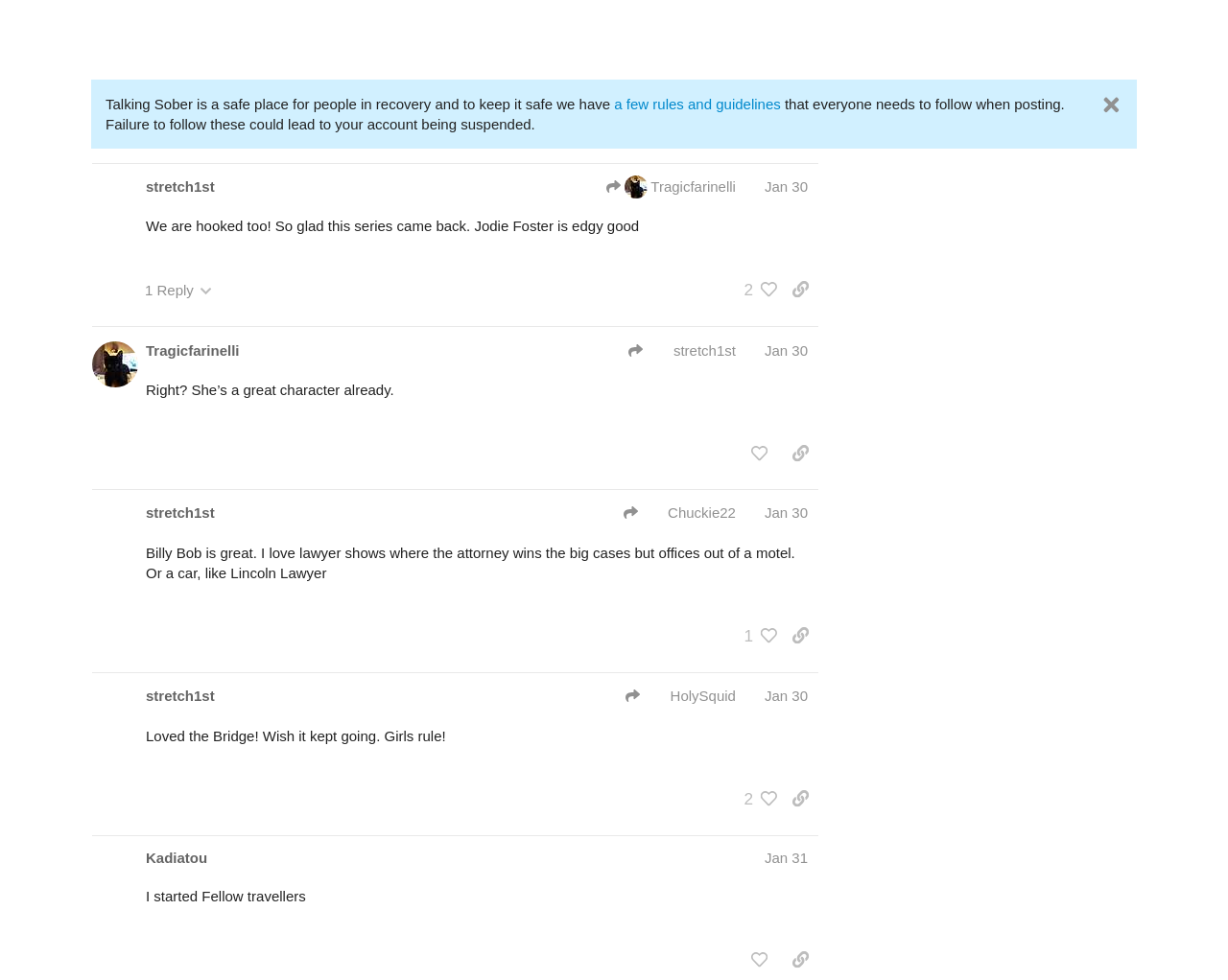Give a concise answer of one word or phrase to the question: 
How many posts are on this page?

2